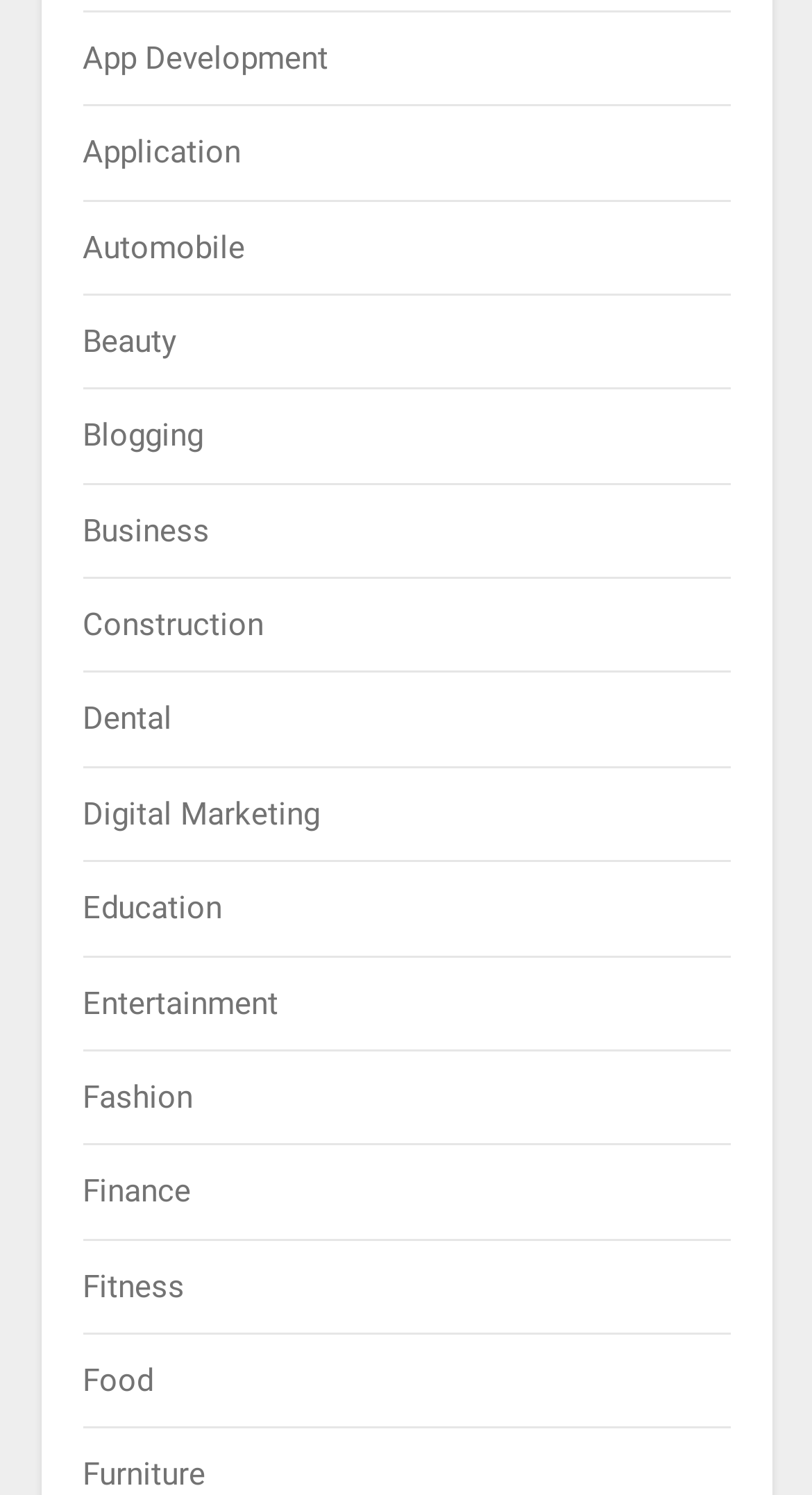Are the categories listed in alphabetical order?
Look at the image and respond to the question as thoroughly as possible.

By examining the list of categories, I can see that they are listed in alphabetical order, from 'App Development' to 'Furniture'. This suggests that the webpage is organized in a logical and structured manner.